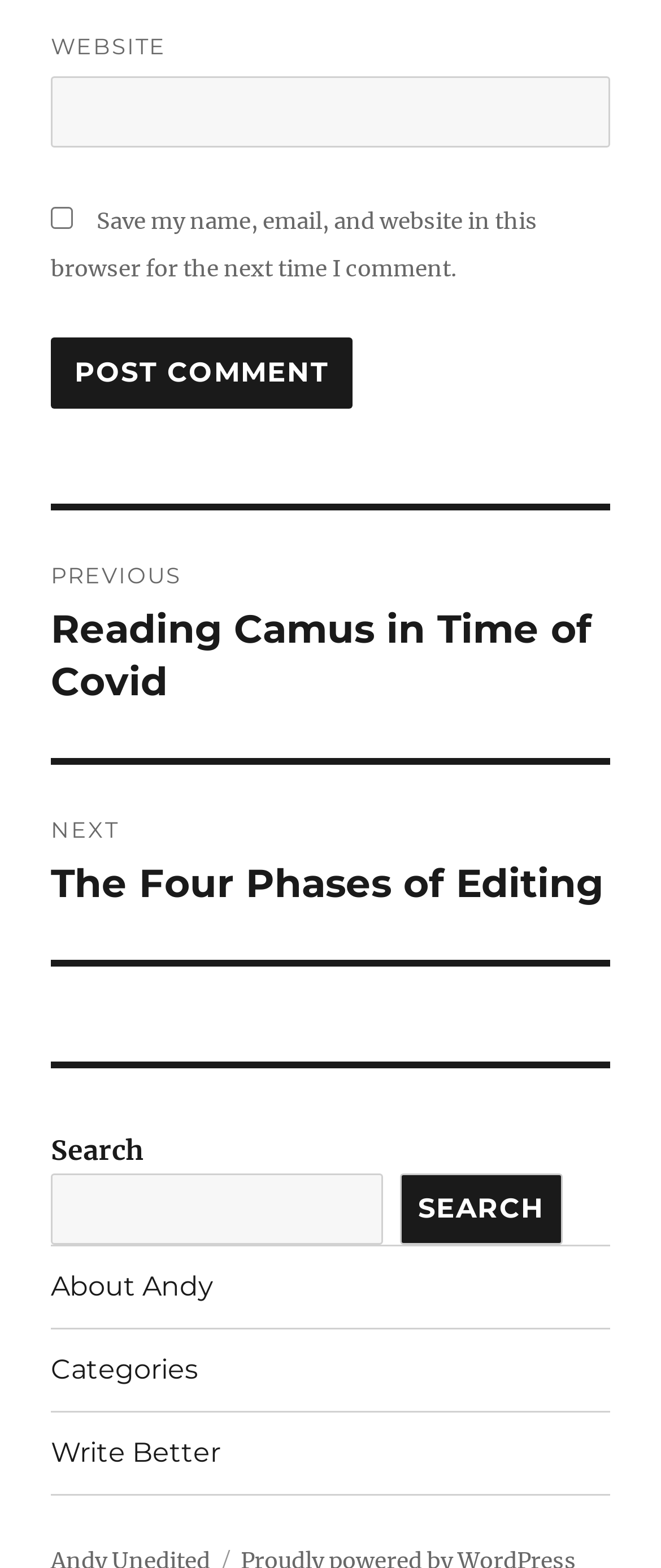Find and specify the bounding box coordinates that correspond to the clickable region for the instruction: "Post a comment".

[0.077, 0.215, 0.533, 0.26]